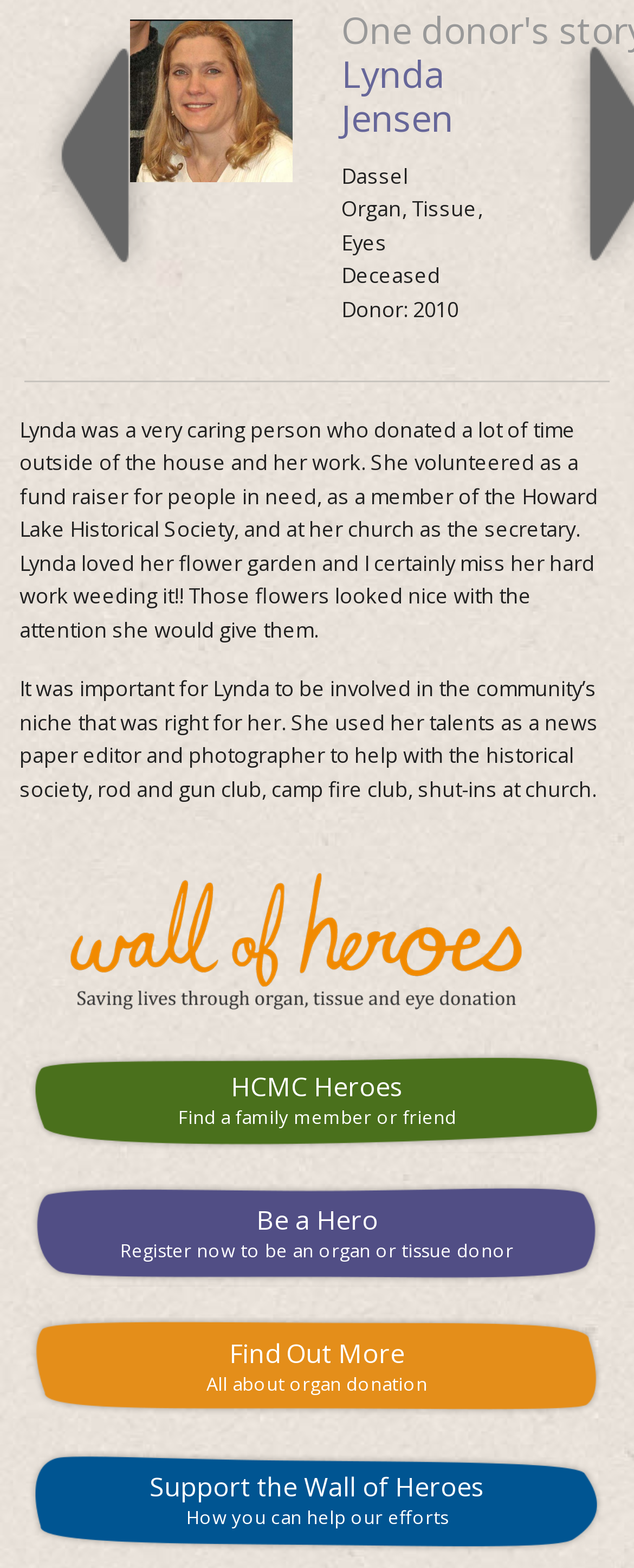Locate the bounding box of the UI element defined by this description: "Previous". The coordinates should be given as four float numbers between 0 and 1, formatted as [left, top, right, bottom].

[0.038, 0.012, 0.262, 0.184]